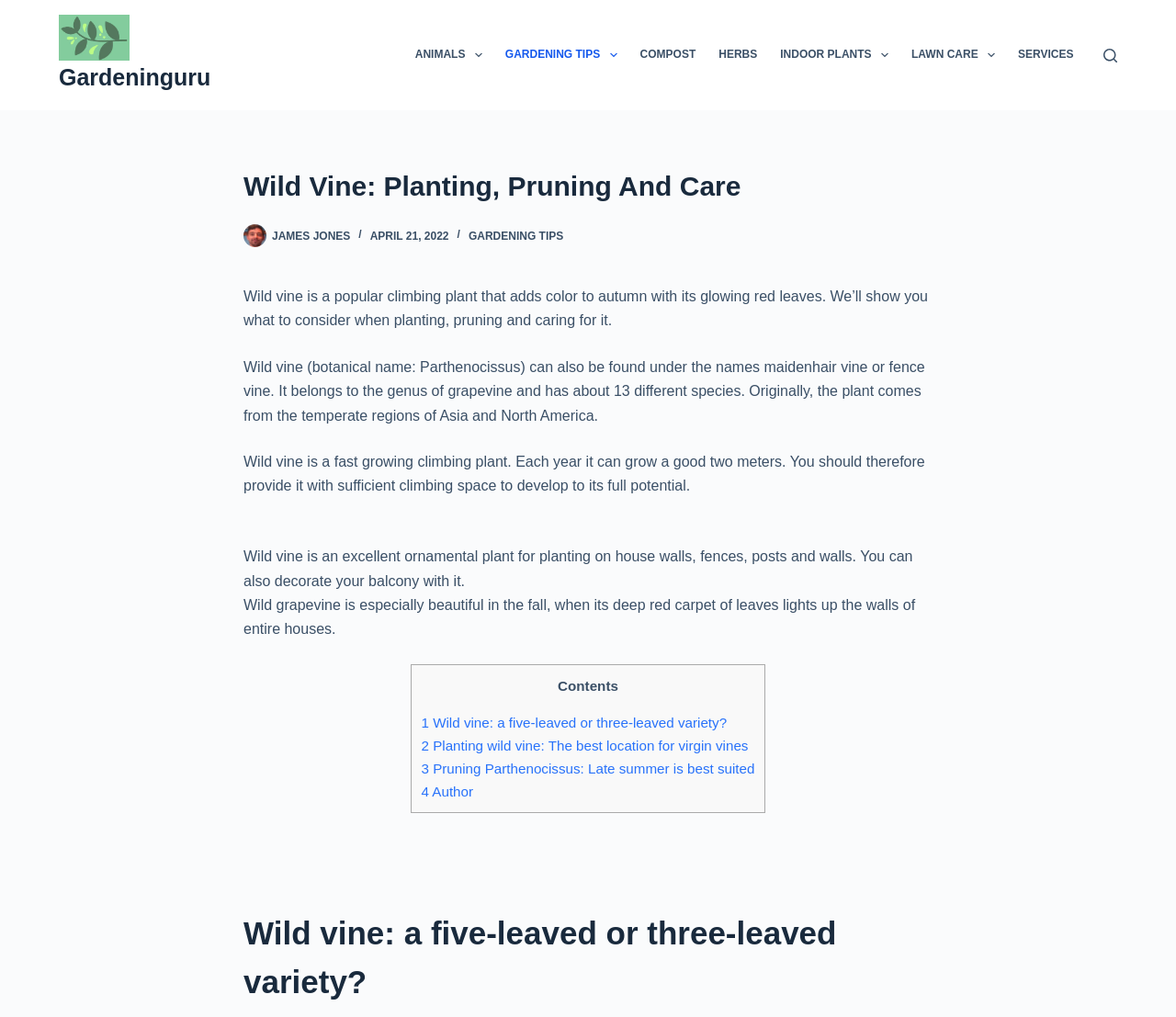Determine the bounding box coordinates (top-left x, top-left y, bottom-right x, bottom-right y) of the UI element described in the following text: Gardening Tips

[0.398, 0.226, 0.479, 0.238]